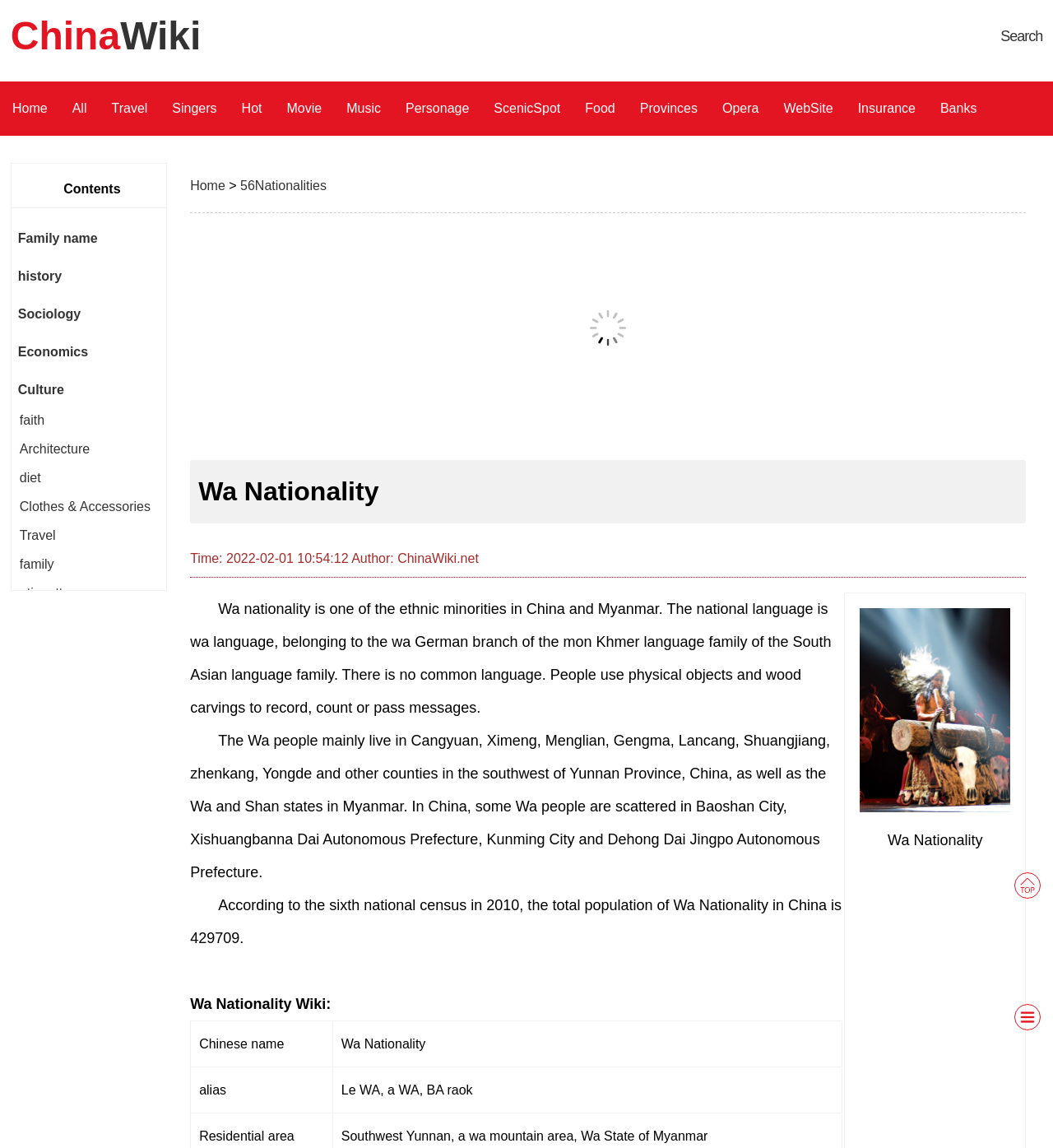Provide the bounding box coordinates in the format (top-left x, top-left y, bottom-right x, bottom-right y). All values are floating point numbers between 0 and 1. Determine the bounding box coordinate of the UI element described as: Painting and carving

[0.019, 0.619, 0.132, 0.631]